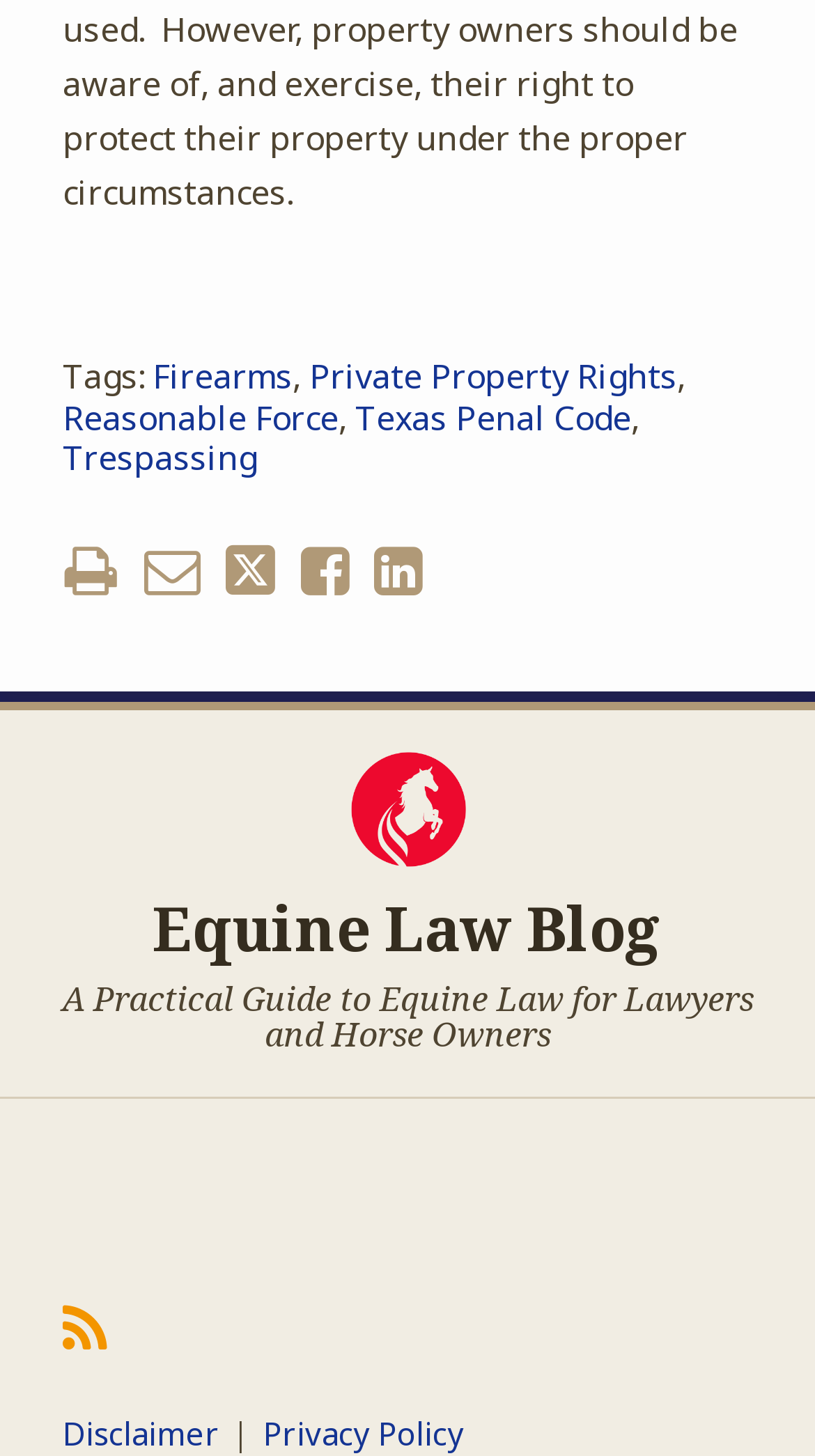Find and specify the bounding box coordinates that correspond to the clickable region for the instruction: "Click on Firearms tag".

[0.187, 0.243, 0.359, 0.275]